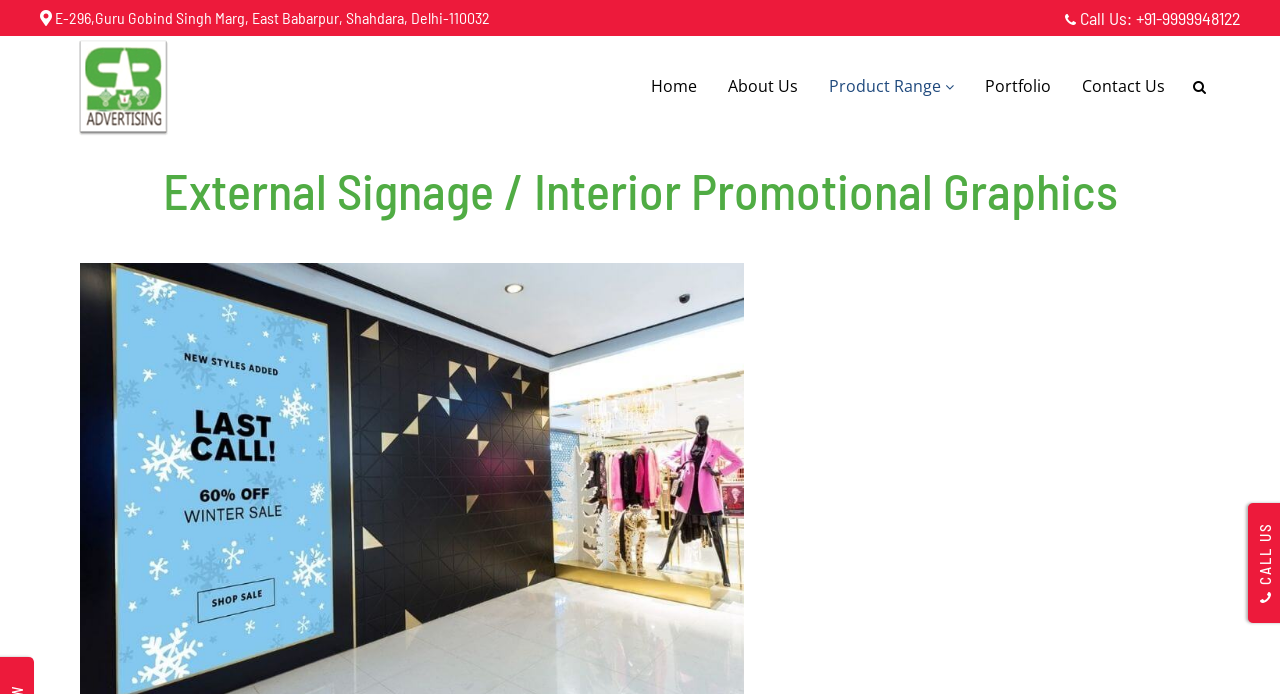Describe the entire webpage, focusing on both content and design.

The webpage is about Hanging Trolleys by Shri Balaji Advertising. At the top-left corner, there is an address "E-296,Guru Gobind Singh Marg, East Babarpur, Shahdara, Delhi-110032". On the top-right corner, there is a "Call Us:" section with a phone number "+91-9999948122". 

Below the address, there is a logo of Shri Balaji Advertising, which is an image with a link to the company's homepage. Next to the logo, there is a navigation menu with links to "Home", "About Us", "Product Range", "Portfolio", and "Contact Us". The "Product Range" link has an arrow icon next to it. 

On the right side of the navigation menu, there is a social media link represented by an icon. Below the navigation menu, there is a heading "External Signage / Interior Promotional Graphics", which is likely a category or title for the content that follows.